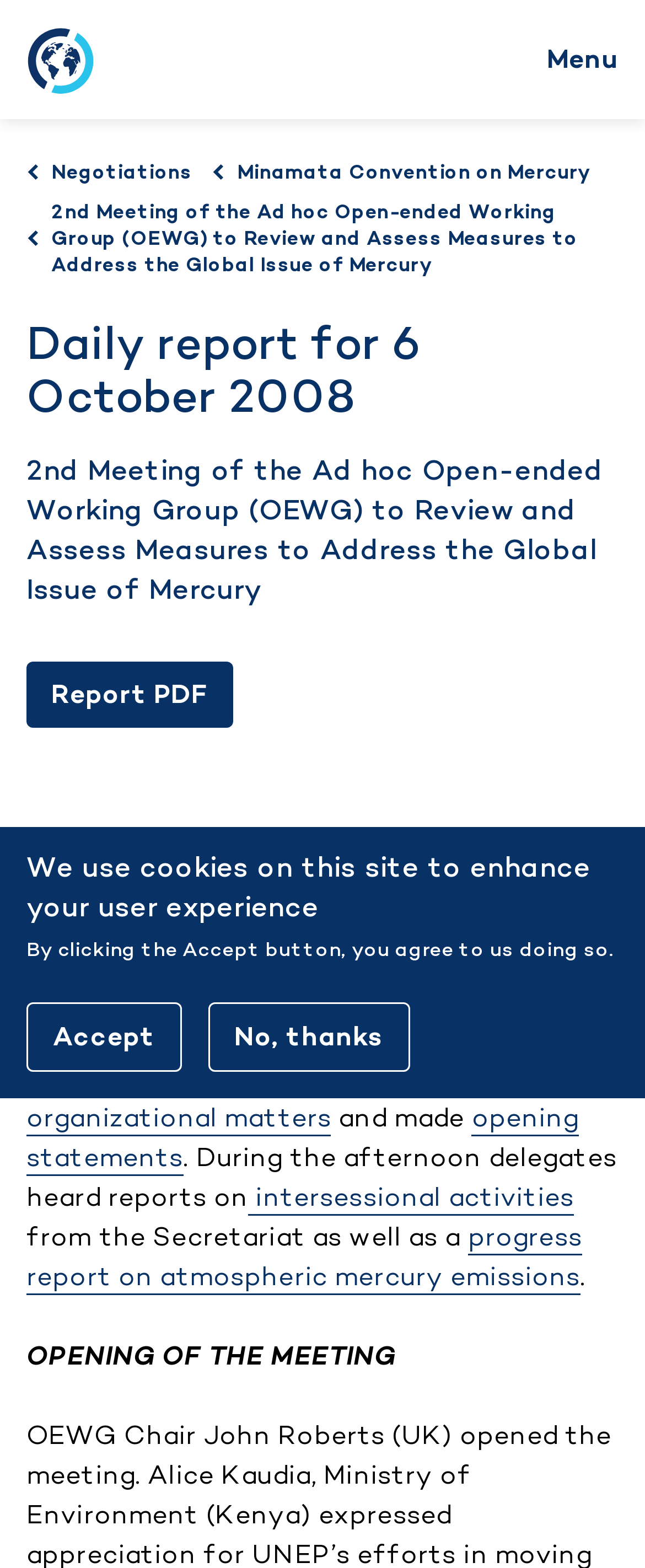Give a succinct answer to this question in a single word or phrase: 
What is the format of the report?

PDF